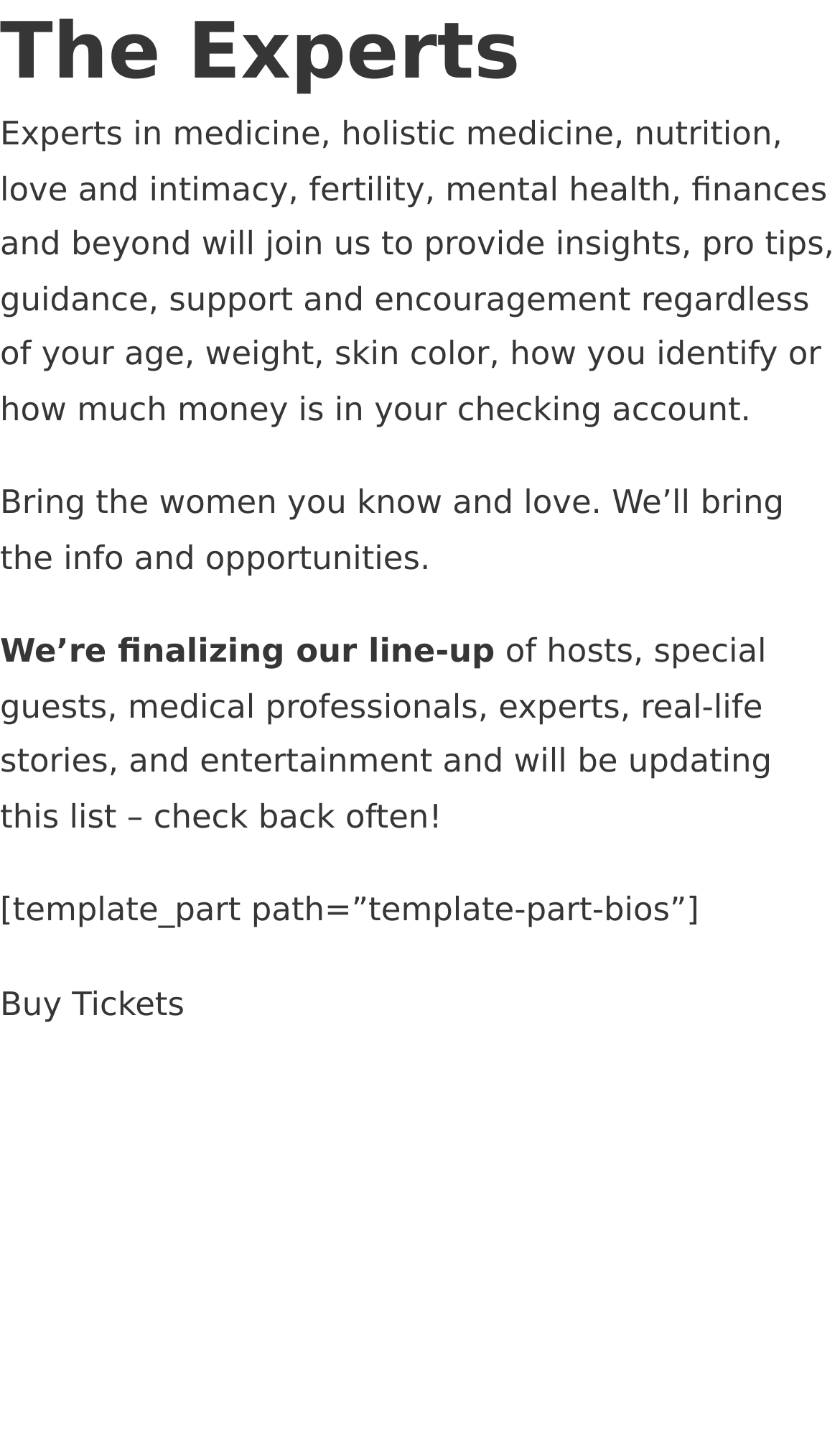Answer the question below with a single word or a brief phrase: 
What is the call to action?

Buy Tickets